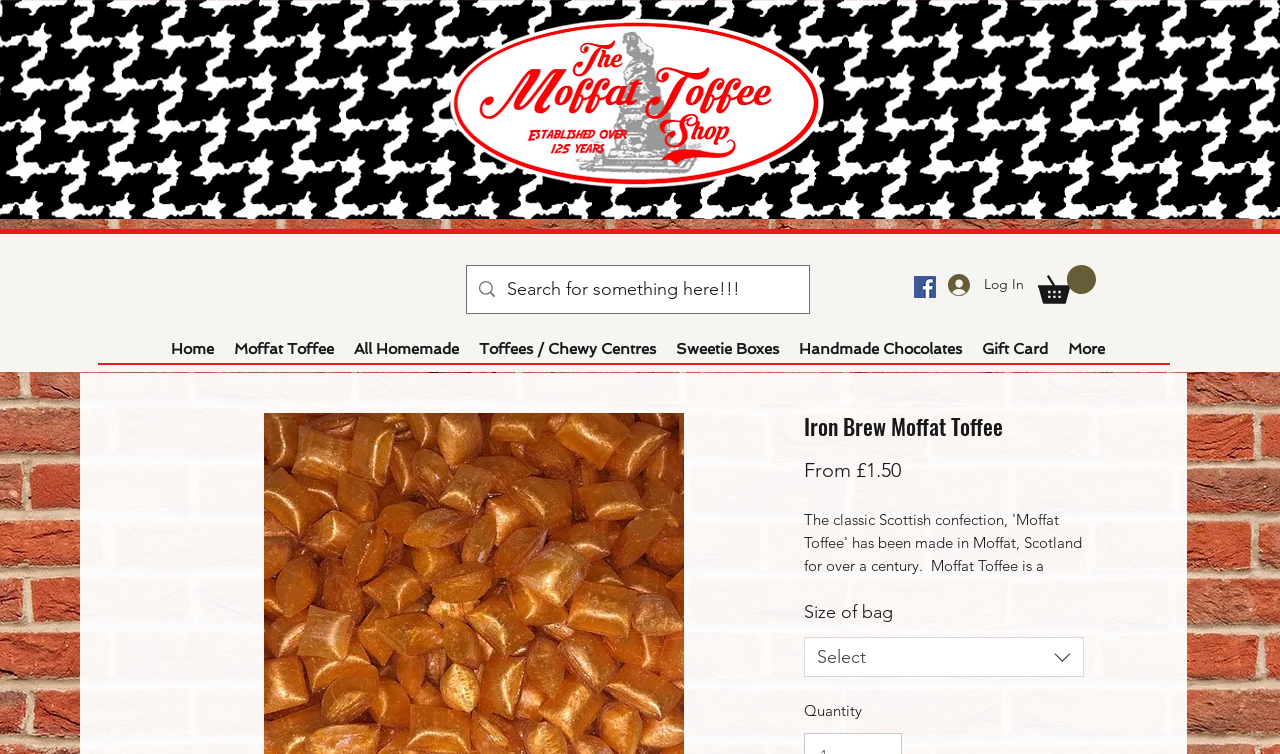For the following element description, predict the bounding box coordinates in the format (top-left x, top-left y, bottom-right x, bottom-right y). All values should be floating point numbers between 0 and 1. Description: All Homemade

[0.268, 0.447, 0.366, 0.48]